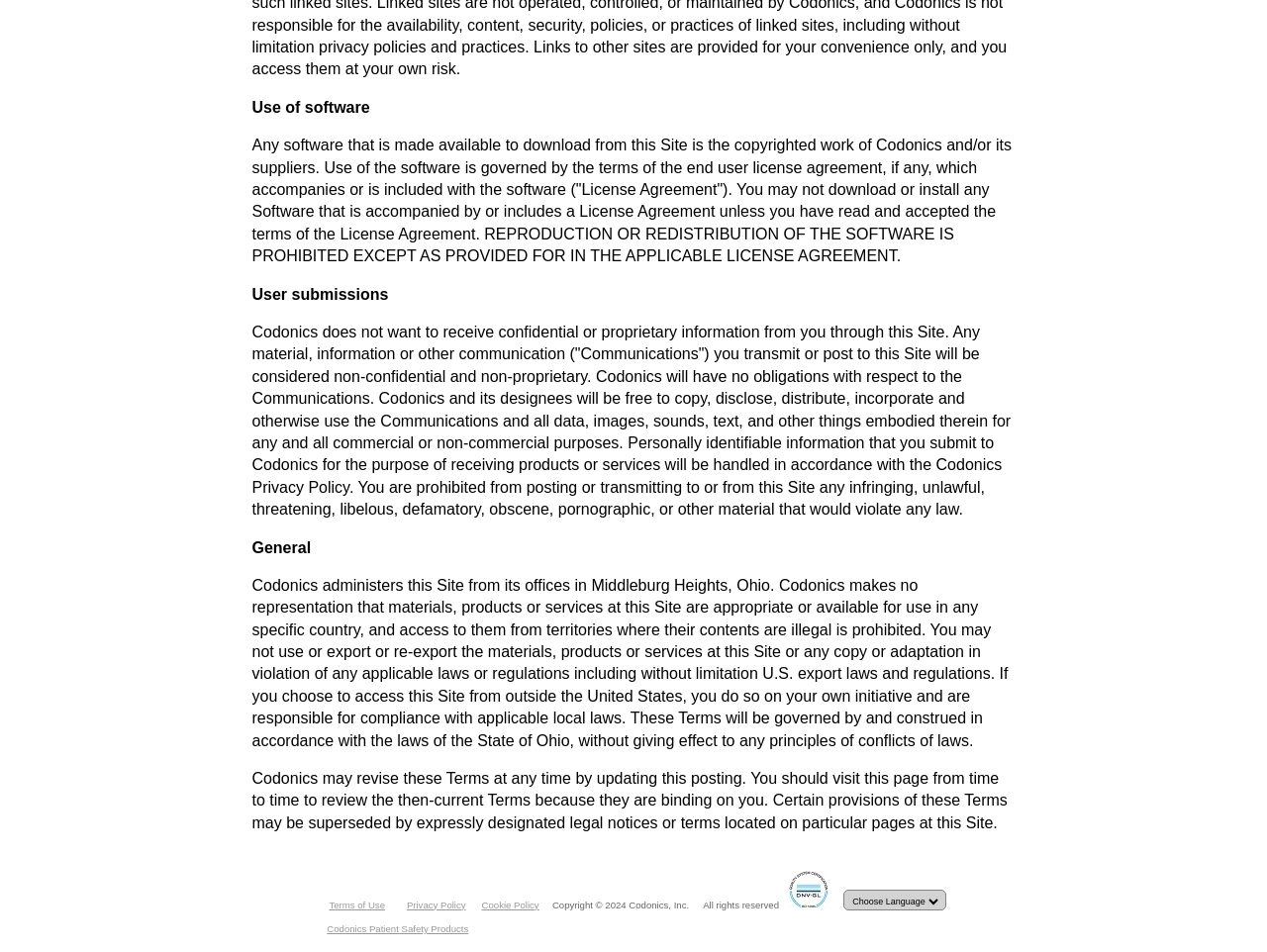Please answer the following query using a single word or phrase: 
What is the company name mentioned in the footer?

Codonics, Inc.